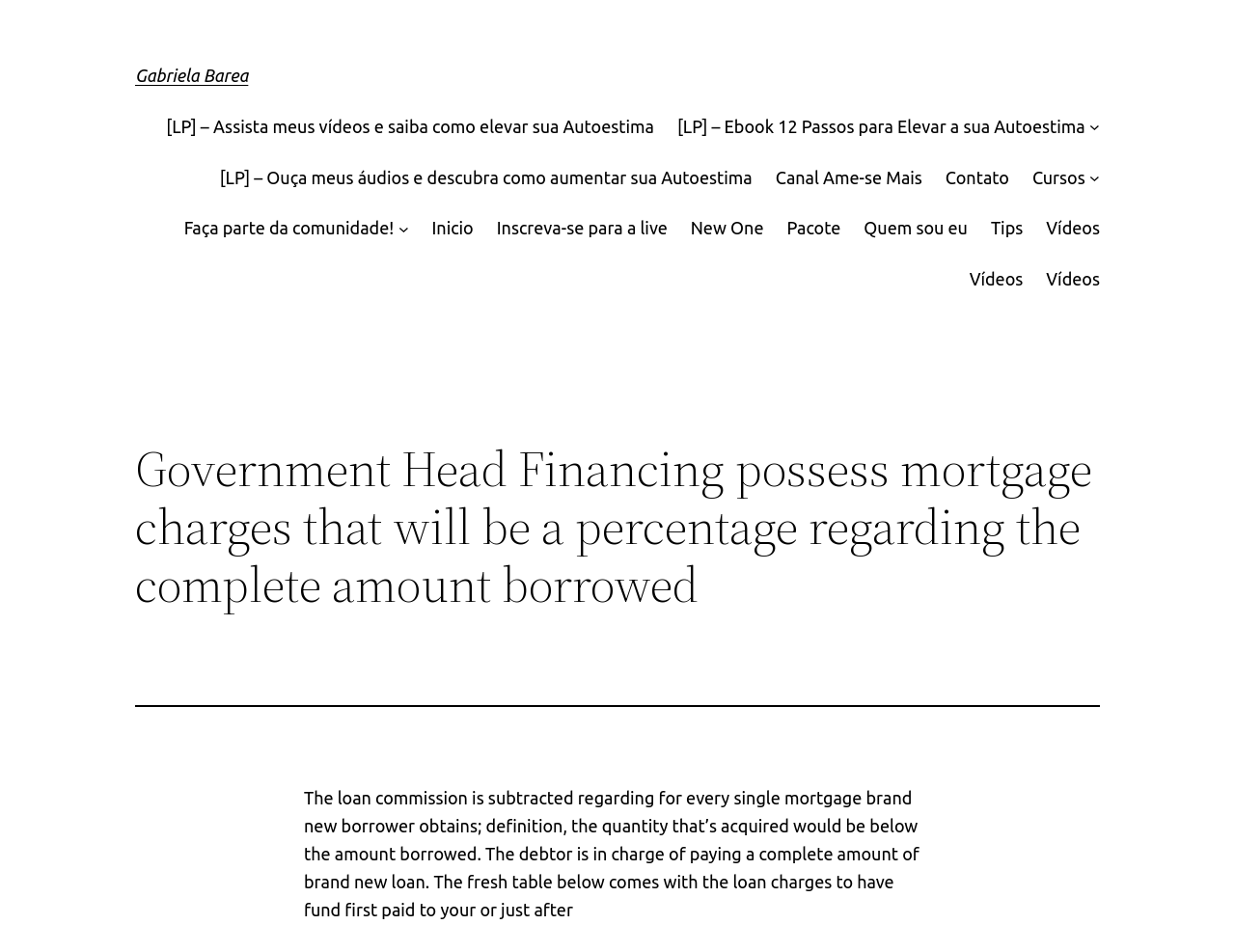Can you give a detailed response to the following question using the information from the image? What type of content is available on the webpage?

I found the answer by looking at the links on the webpage, which include 'Vídeos' and '[LP] – Ebook 12 Passos para Elevar a sua Autoestima'. This suggests that the webpage contains videos and ebooks as types of content.